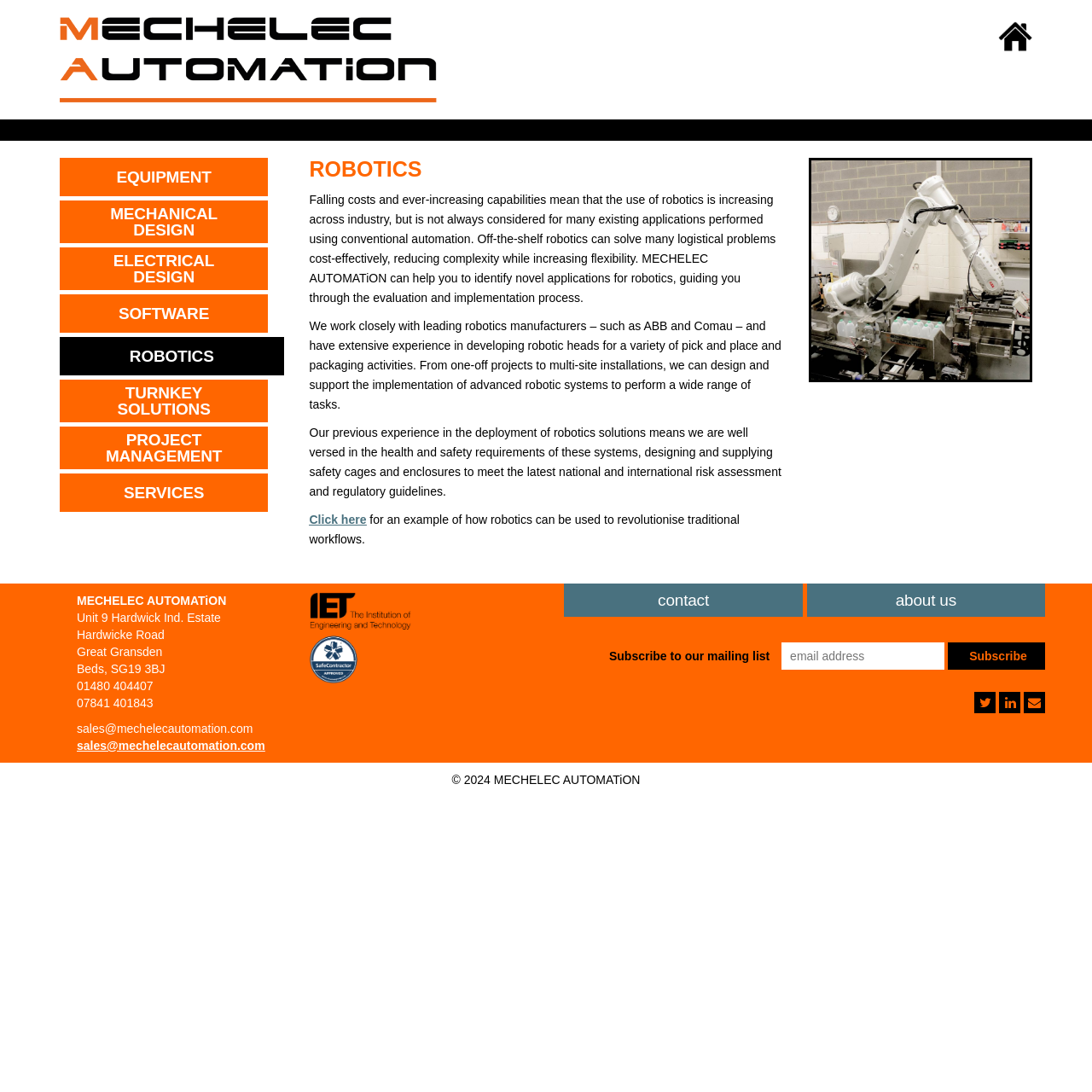Please locate the bounding box coordinates of the element that needs to be clicked to achieve the following instruction: "Click the 'Click here' link". The coordinates should be four float numbers between 0 and 1, i.e., [left, top, right, bottom].

[0.283, 0.469, 0.335, 0.482]